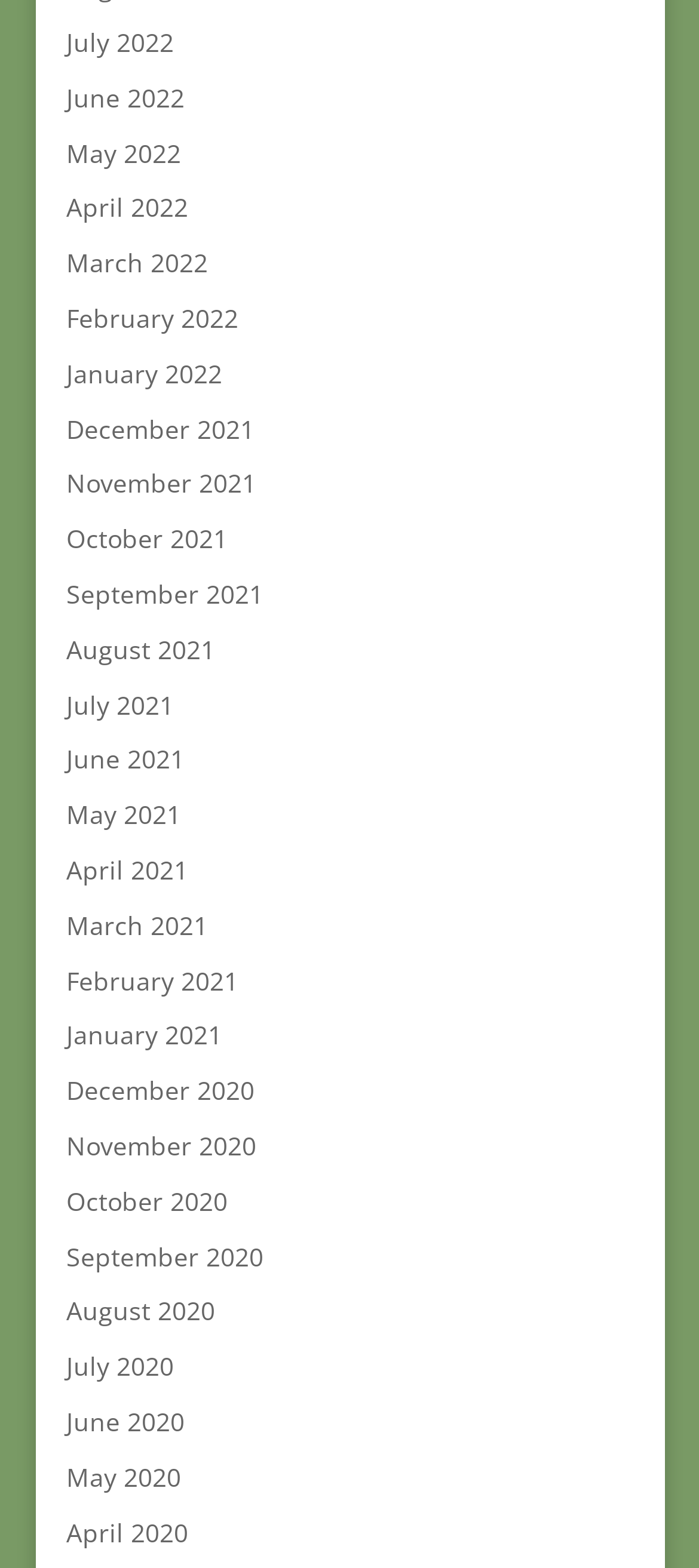How many months are listed in total?
Relying on the image, give a concise answer in one word or a brief phrase.

24